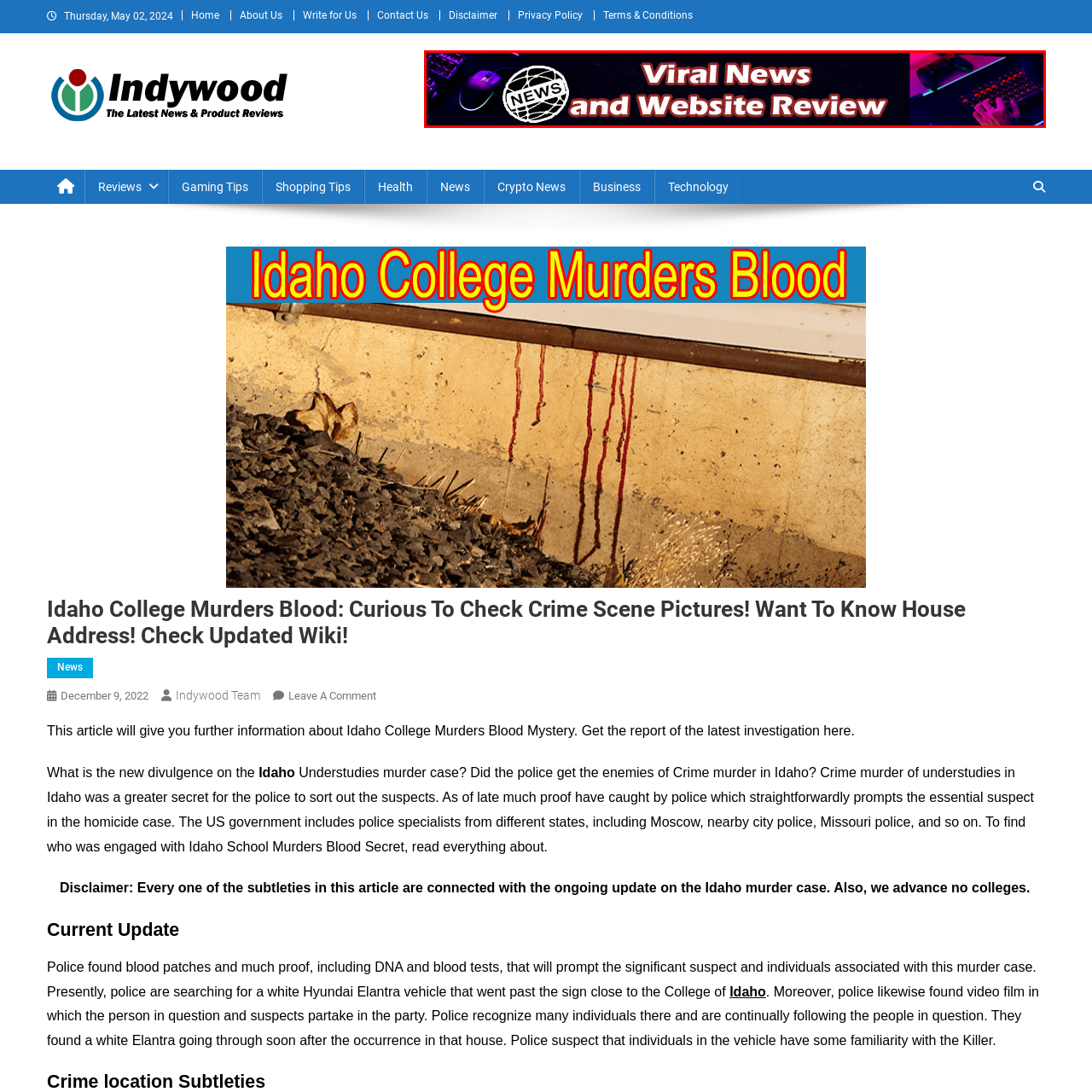What do the illuminated keyboard and mouse symbolize?
Analyze the image surrounded by the red bounding box and provide a thorough answer.

The illuminated keyboard and mouse are placed beneath the text, symbolizing the digital aspect of the news and reviews being offered on the website, which is focused on online content evaluations.